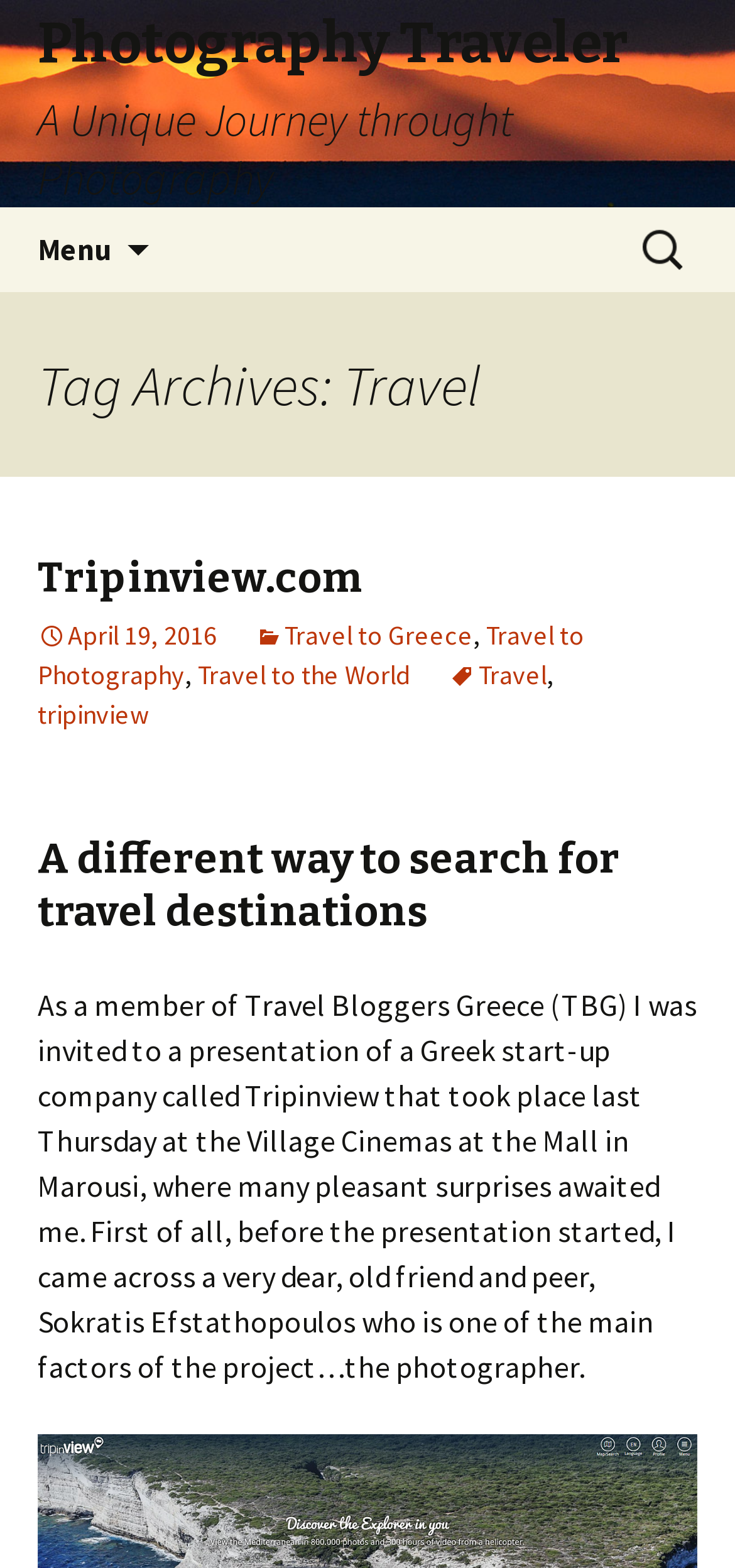Please answer the following question using a single word or phrase: 
What is the date of the article?

April 19, 2016